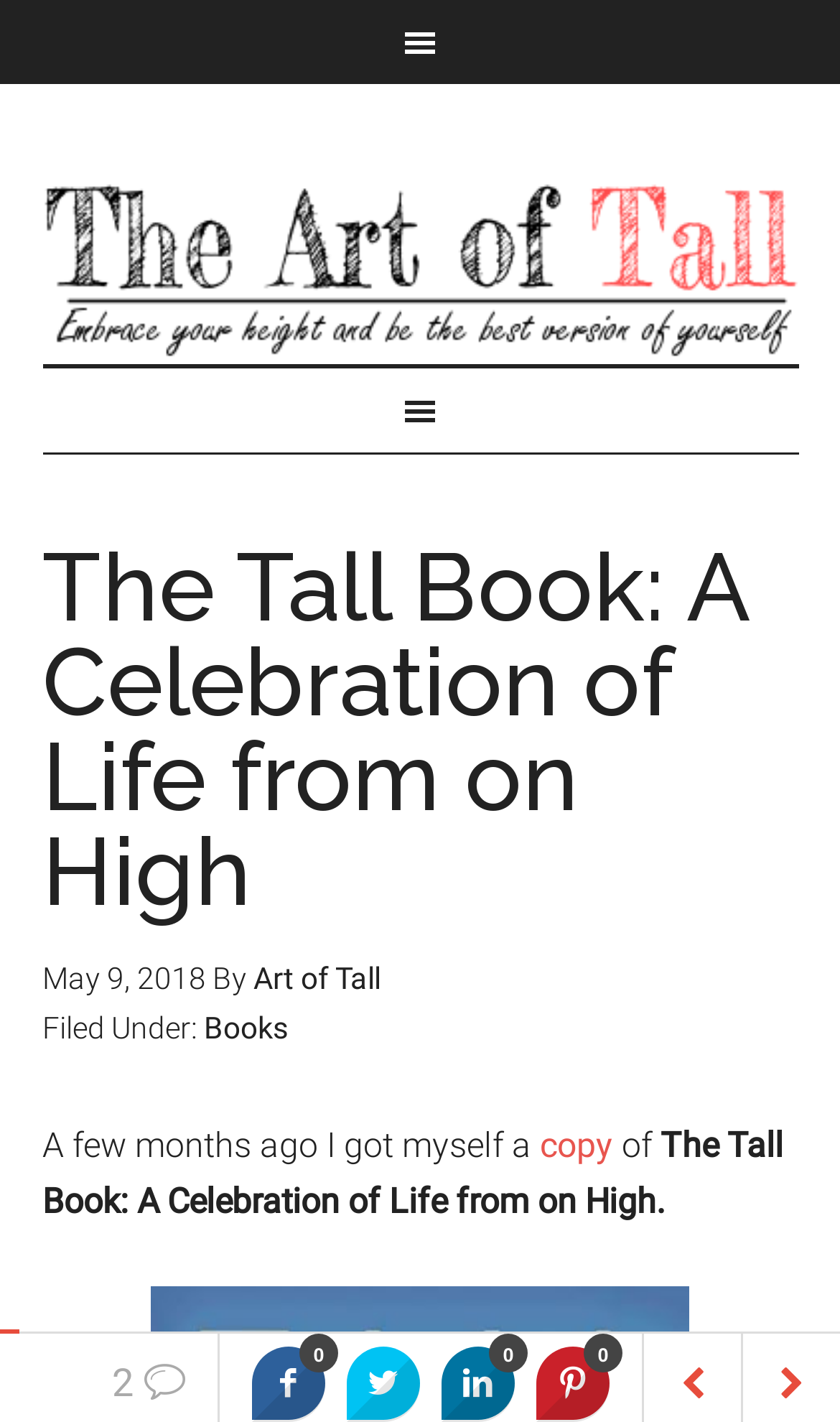How many icons are in the footer section?
Refer to the image and provide a thorough answer to the question.

I counted the number of link elements with icons in the footer section, which are represented by Unicode characters '', '', '', and ''.